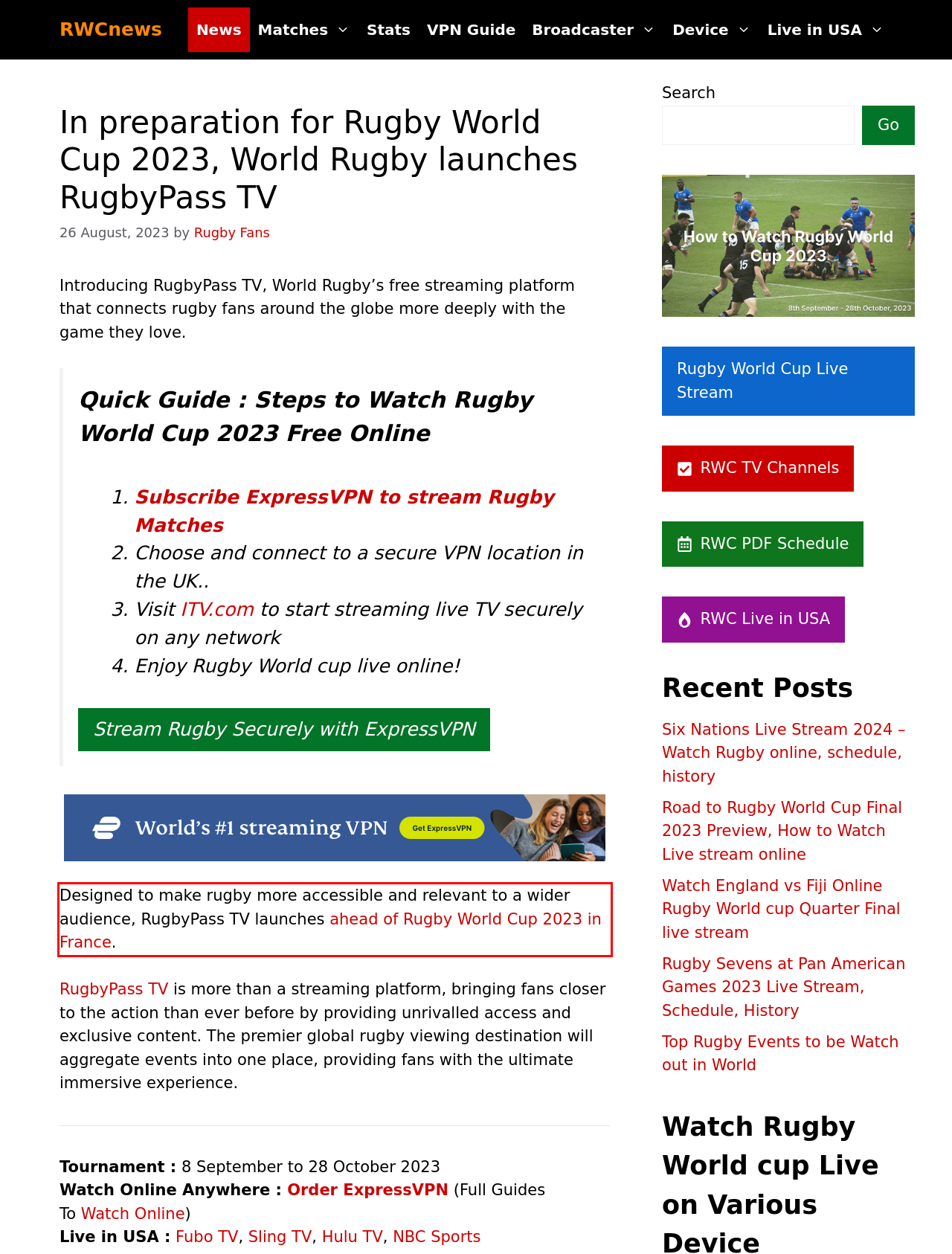Identify and transcribe the text content enclosed by the red bounding box in the given screenshot.

Designed to make rugby more accessible and relevant to a wider audience, RugbyPass TV launches ahead of Rugby World Cup 2023 in France.